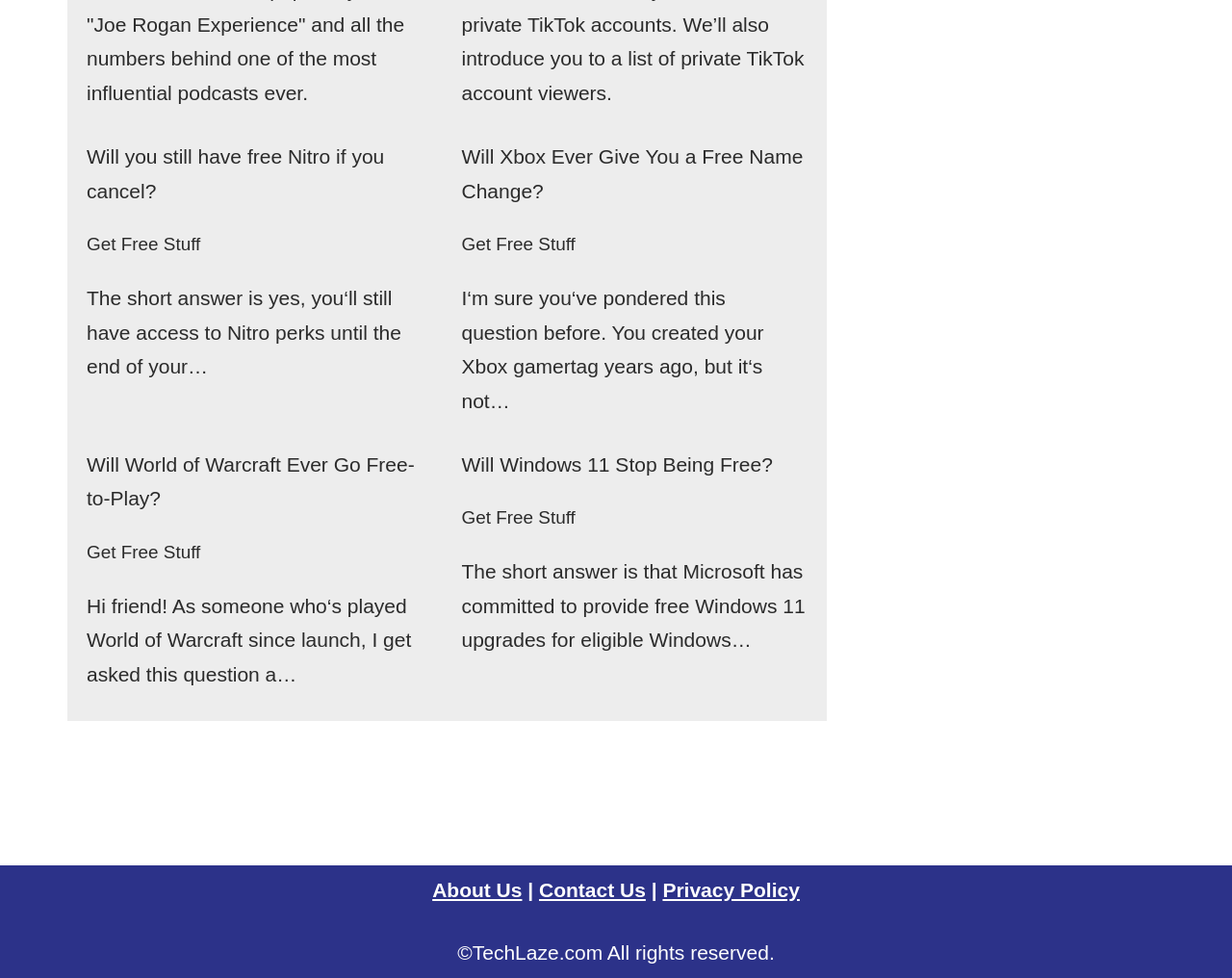Provide a one-word or short-phrase response to the question:
What is the topic of the first article?

Nitro perks